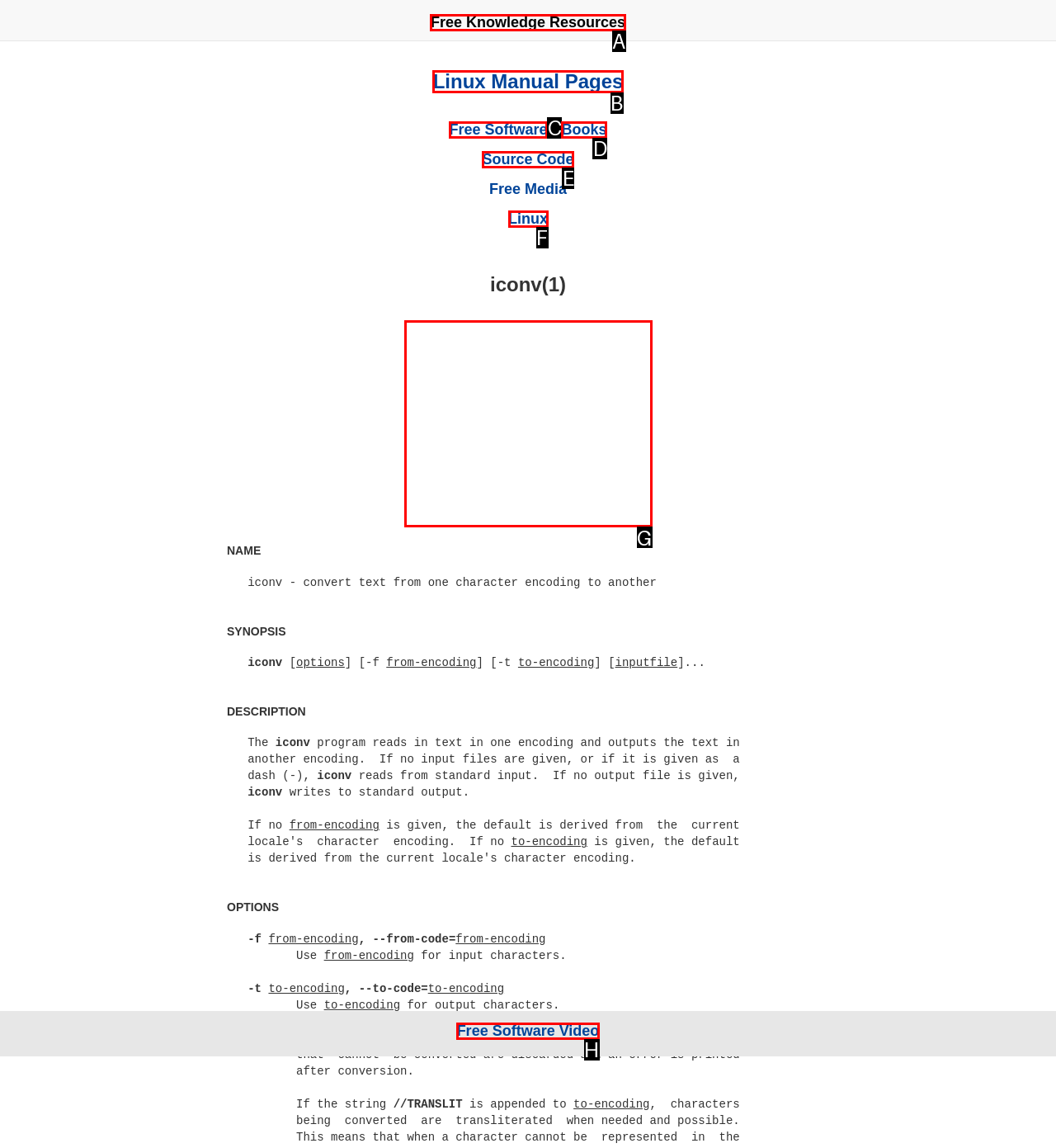Which lettered UI element aligns with this description: Linux
Provide your answer using the letter from the available choices.

F